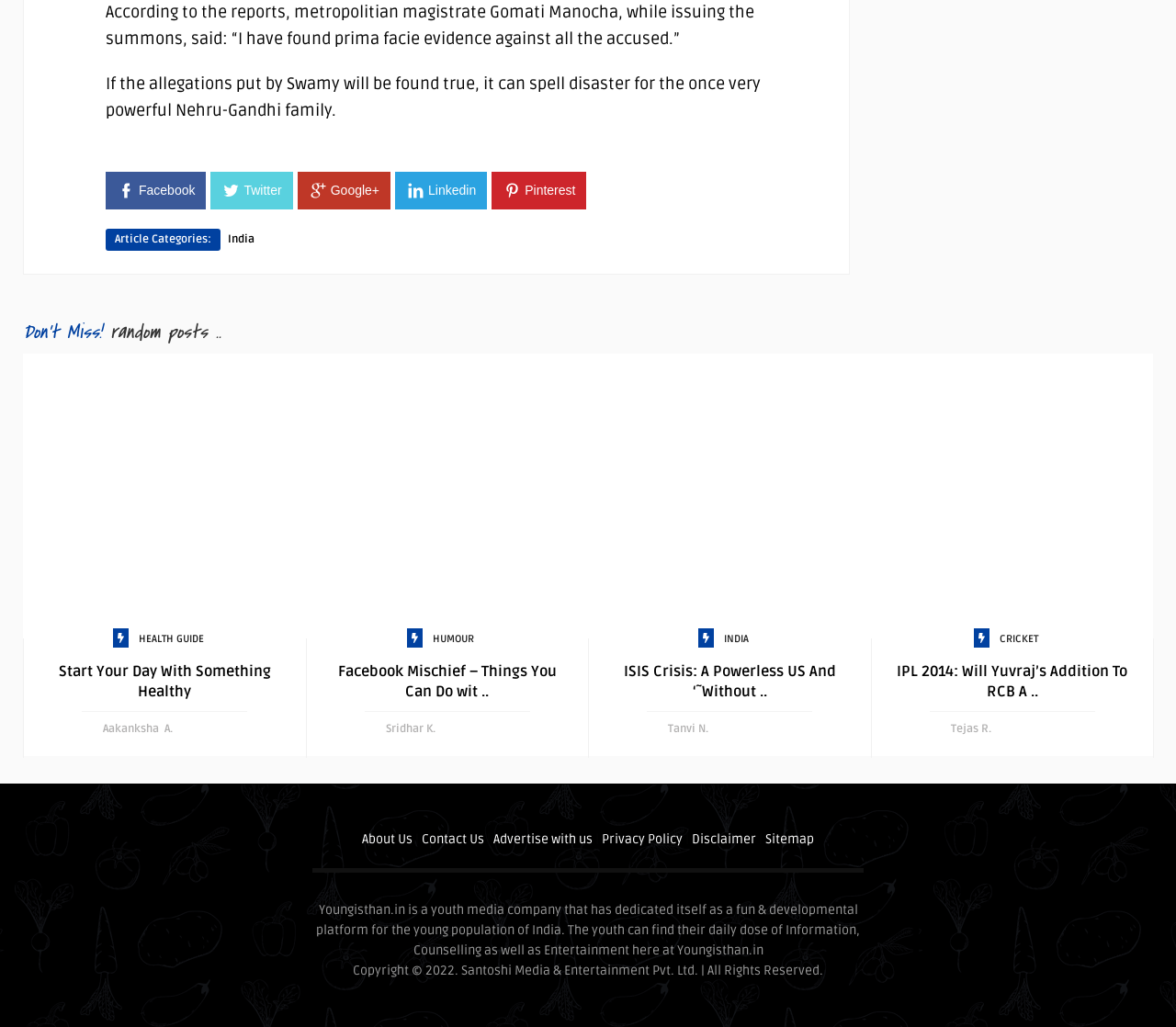Please identify the bounding box coordinates of the clickable area that will fulfill the following instruction: "Read article about India". The coordinates should be in the format of four float numbers between 0 and 1, i.e., [left, top, right, bottom].

[0.194, 0.226, 0.216, 0.24]